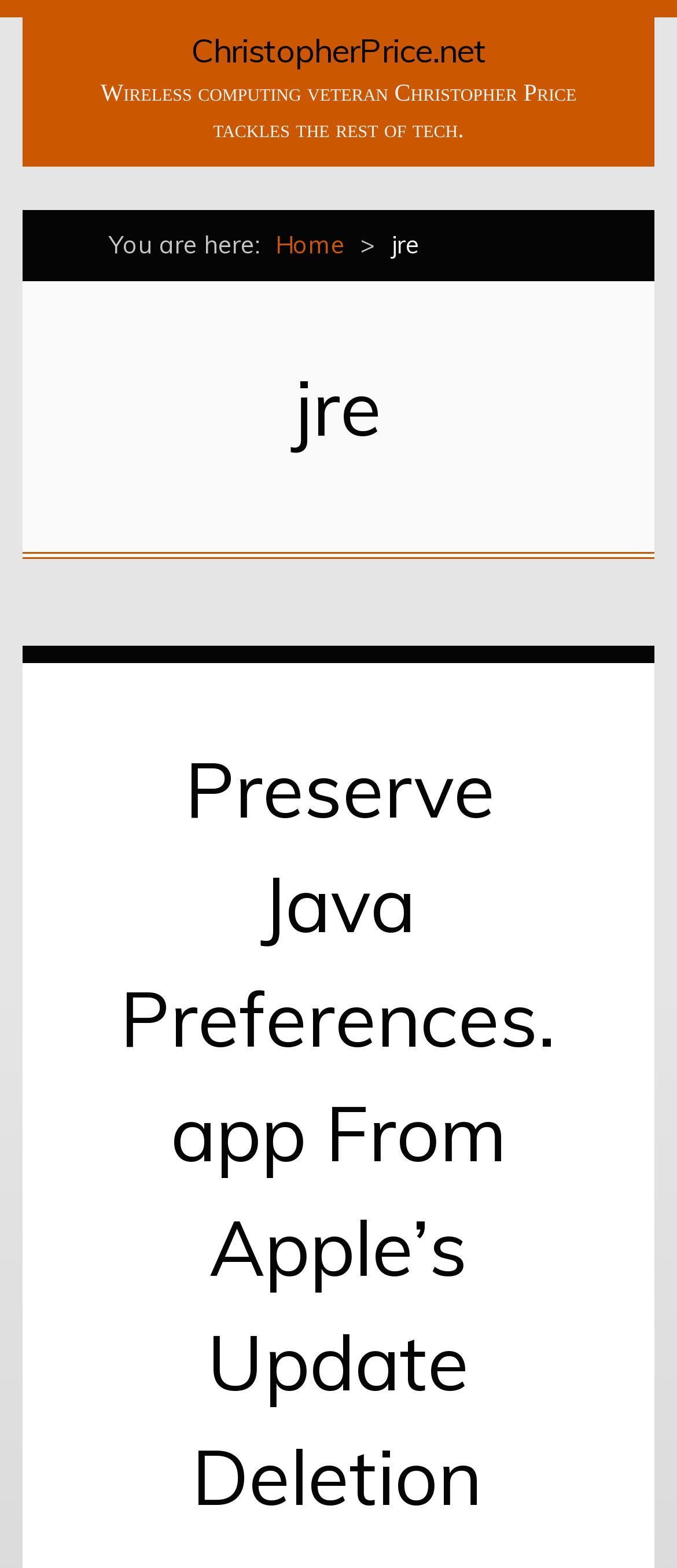Reply to the question with a single word or phrase:
What is the purpose of the 'You are here:' text?

Breadcrumb navigation